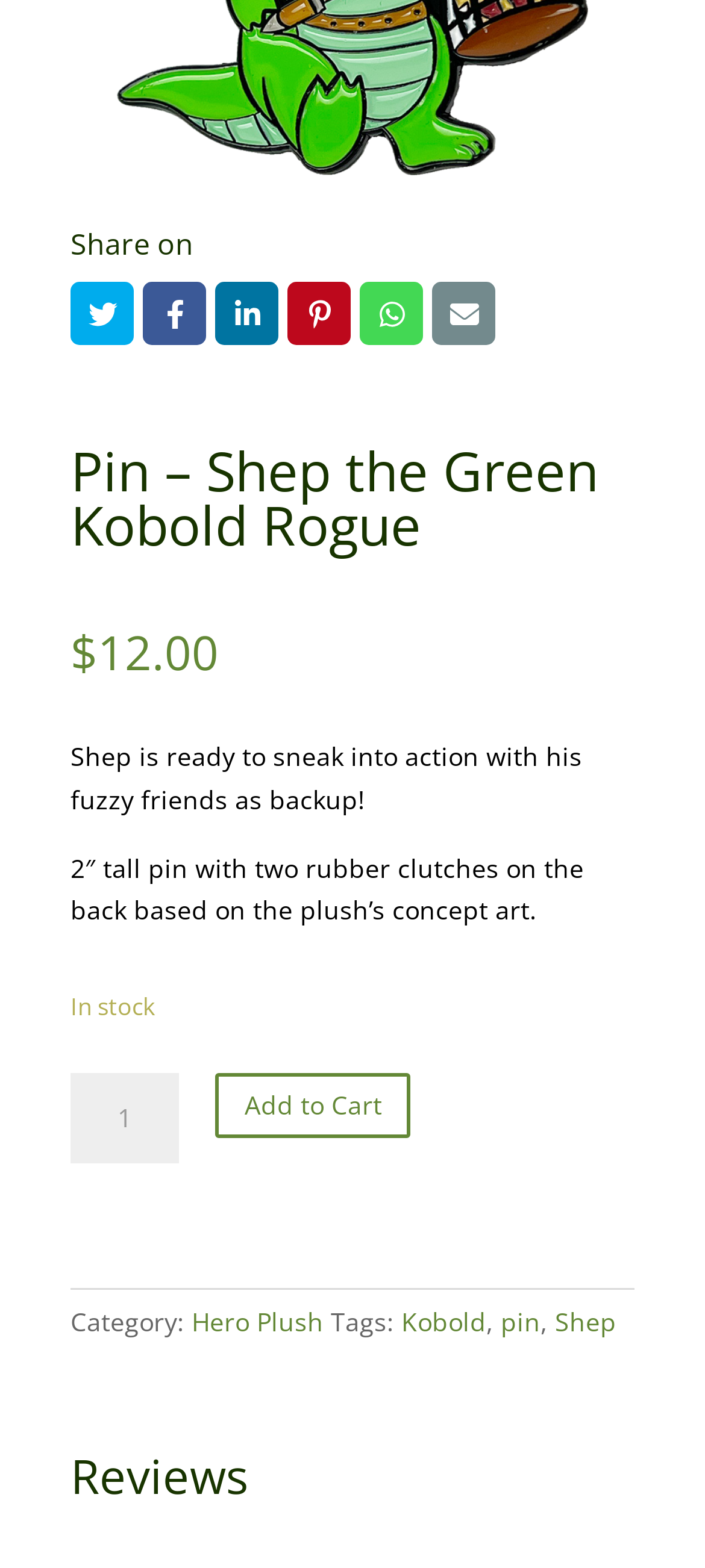What is the category of the product?
Please answer the question with a detailed response using the information from the screenshot.

The category of the product can be found in the section where the product details are listed. There is a StaticText element with the text 'Category:' followed by a link element with the text 'Hero Plush', indicating that the category of the product is Hero Plush.